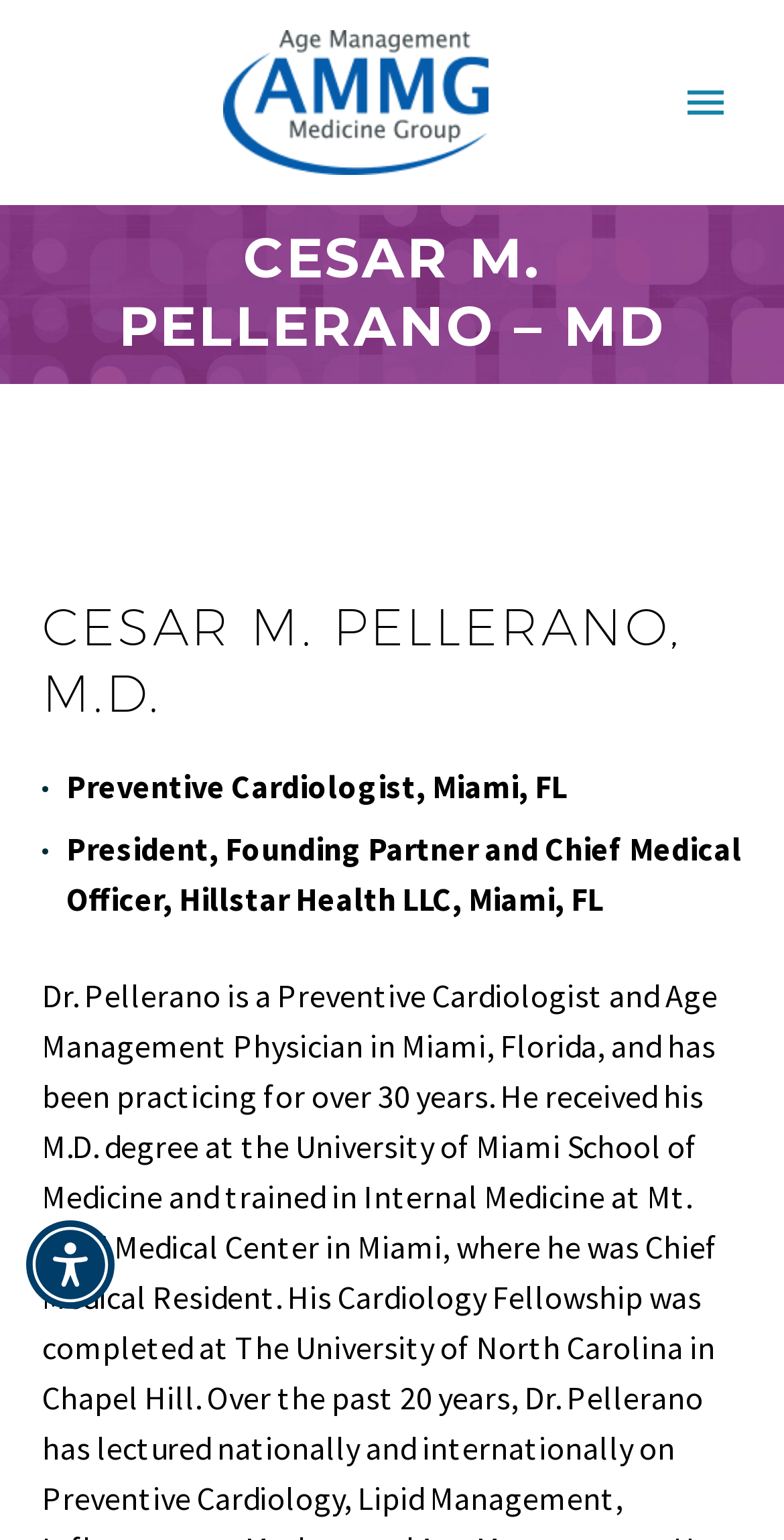What is the profession of Cesar M. Pellerano?
Please provide a comprehensive and detailed answer to the question.

I found the answer by looking at the StaticText element with the text 'Preventive Cardiologist, Miami, FL' which is located below the heading 'CESAR M. PELLERANO – MD'.